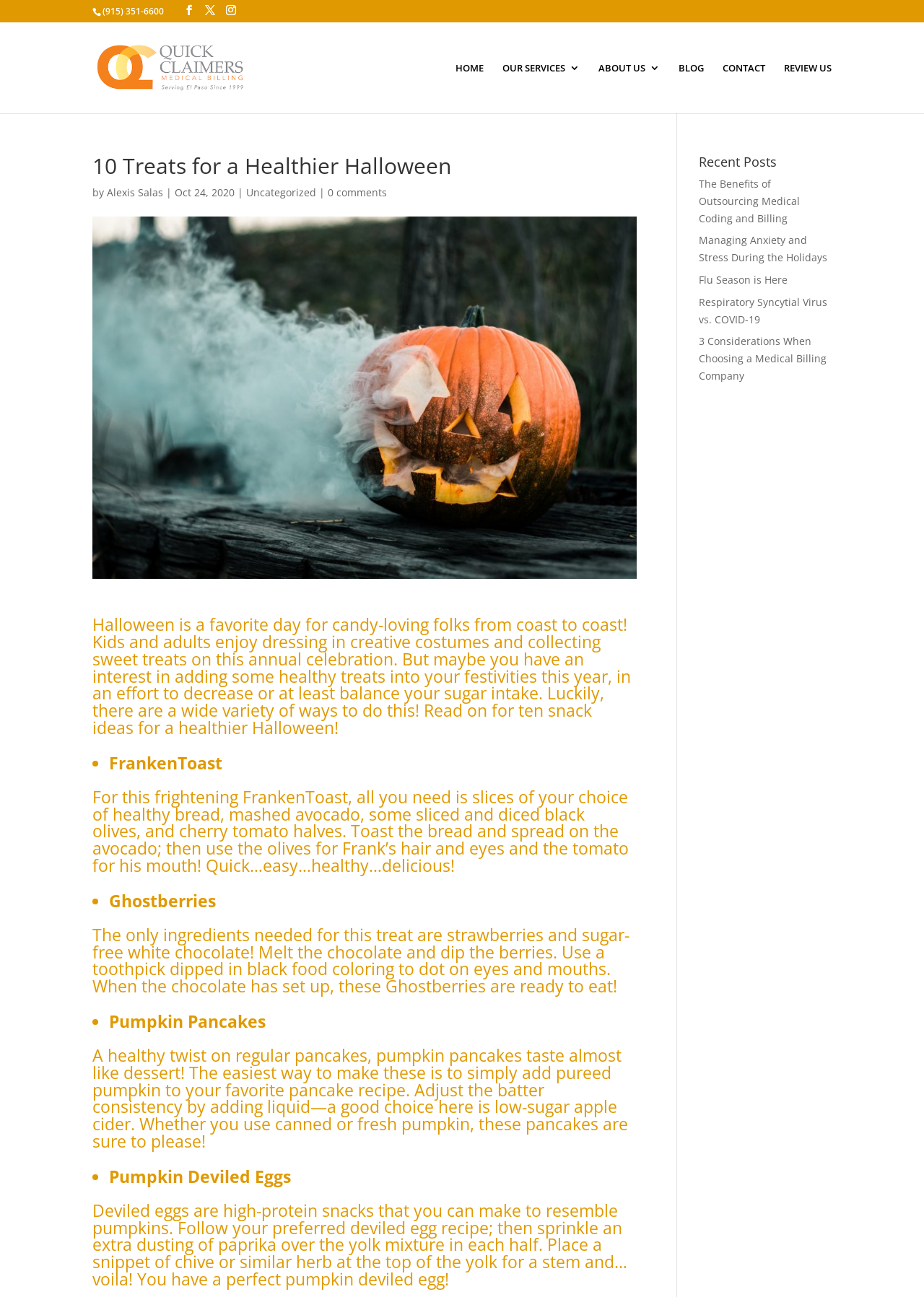Carefully observe the image and respond to the question with a detailed answer:
What is the company name in the logo?

I found the company name, Quick Claimers Medical Billing, in the image element with bounding box coordinates [0.103, 0.027, 0.32, 0.078], which is located at the top of the webpage and serves as the logo.